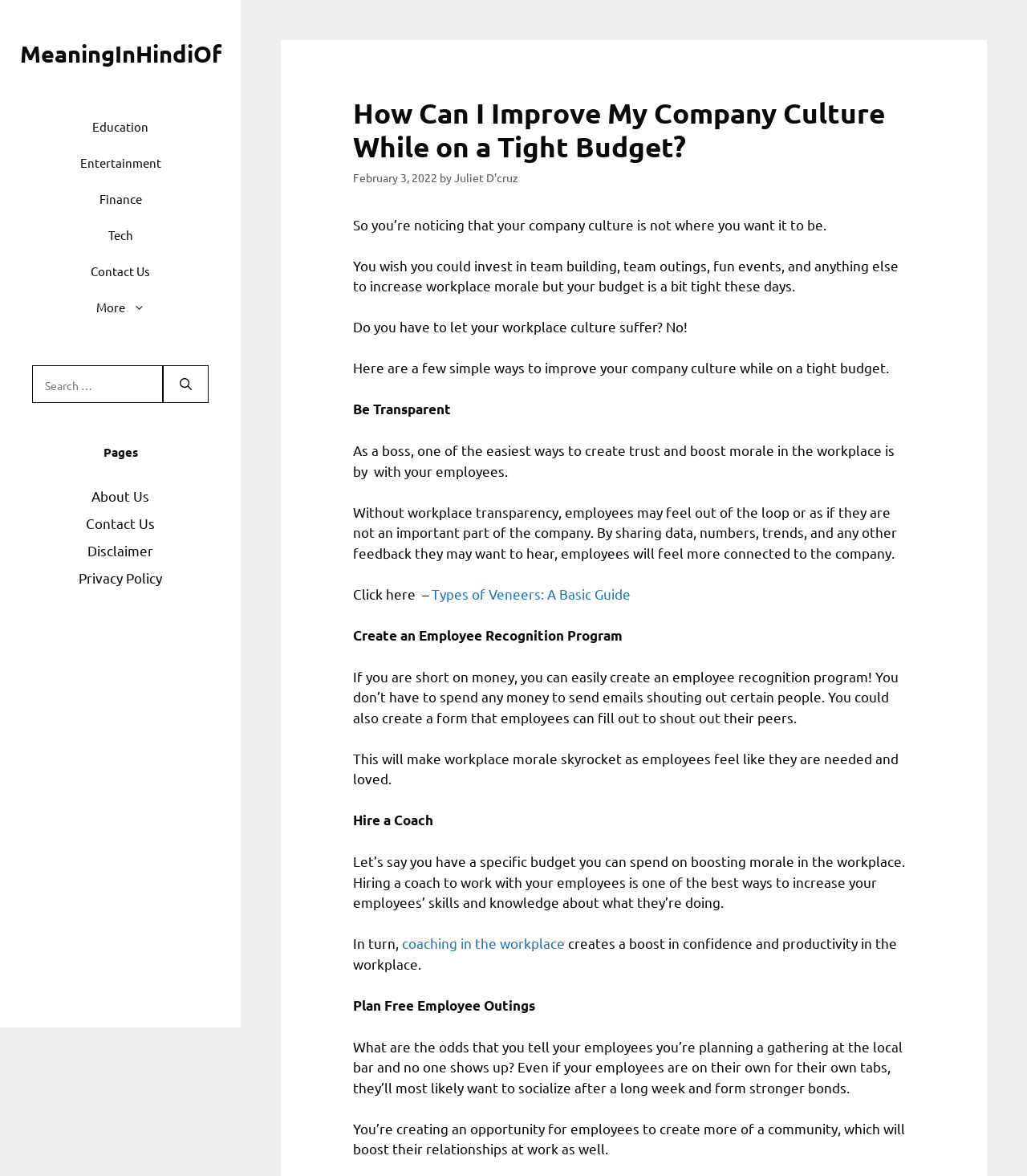Determine the bounding box coordinates of the clickable element to achieve the following action: 'Click on Education'. Provide the coordinates as four float values between 0 and 1, formatted as [left, top, right, bottom].

[0.074, 0.092, 0.16, 0.123]